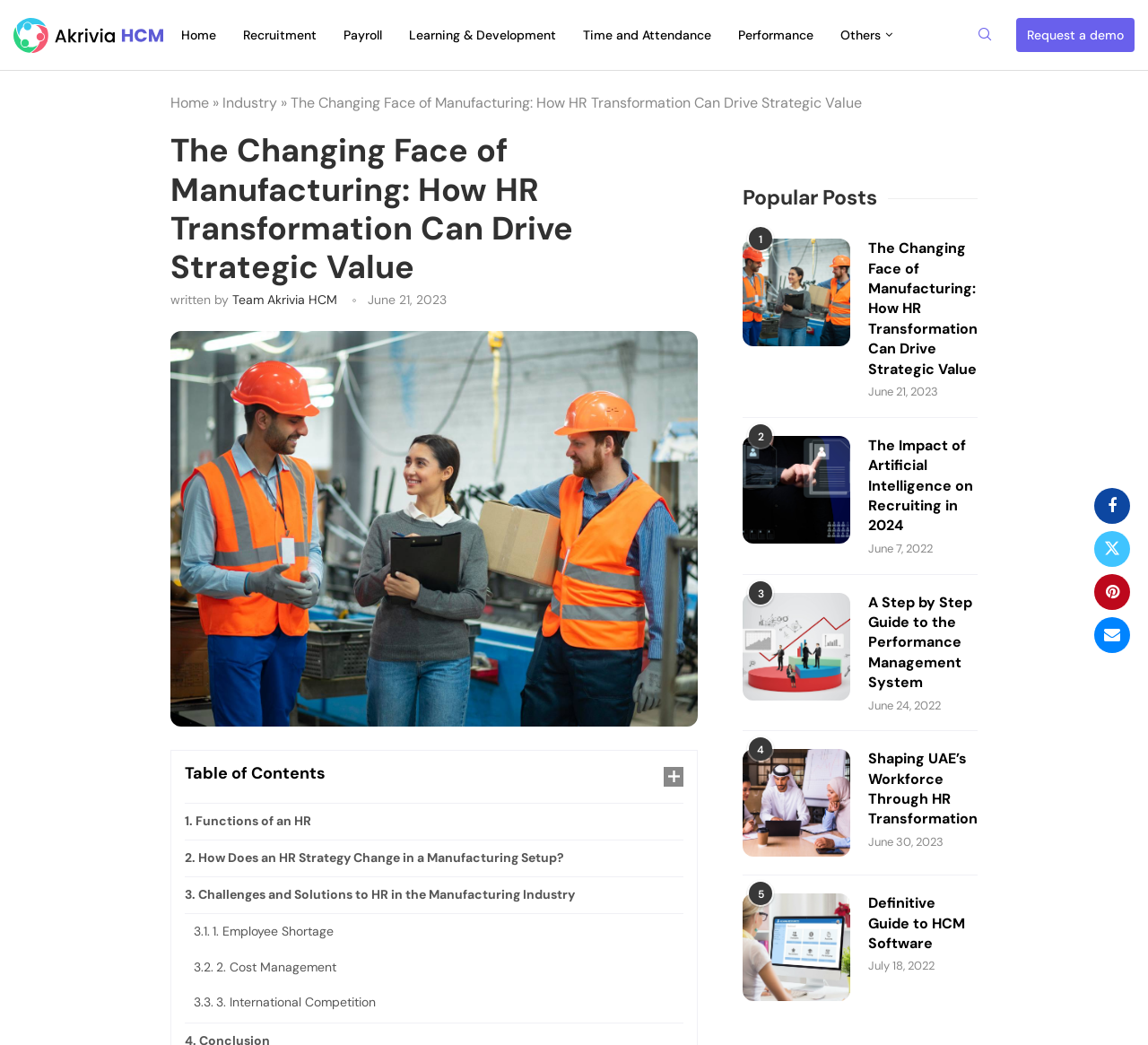Highlight the bounding box coordinates of the region I should click on to meet the following instruction: "Click the 'previous post' link".

None